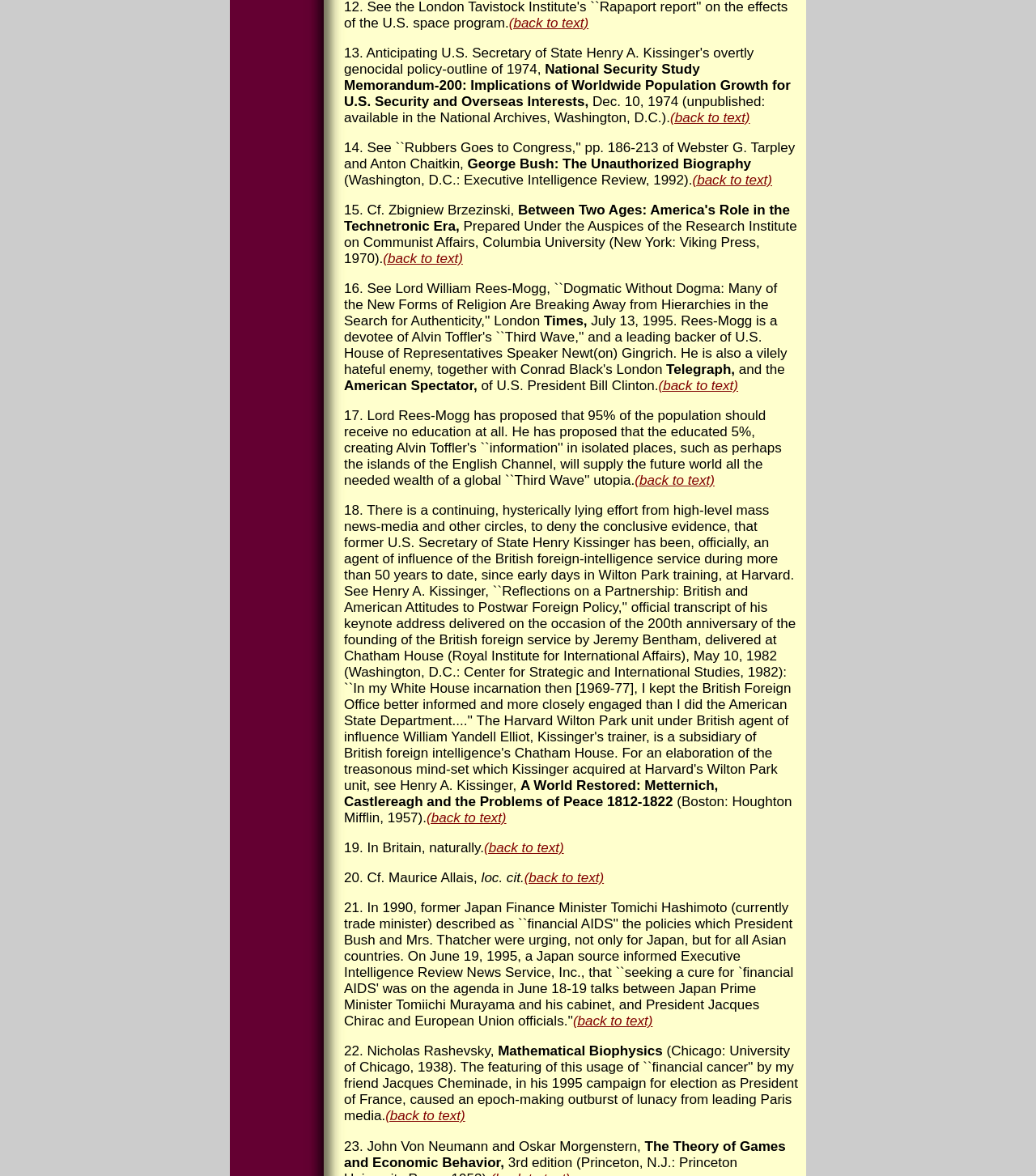Find and specify the bounding box coordinates that correspond to the clickable region for the instruction: "go back to text".

[0.668, 0.147, 0.745, 0.16]